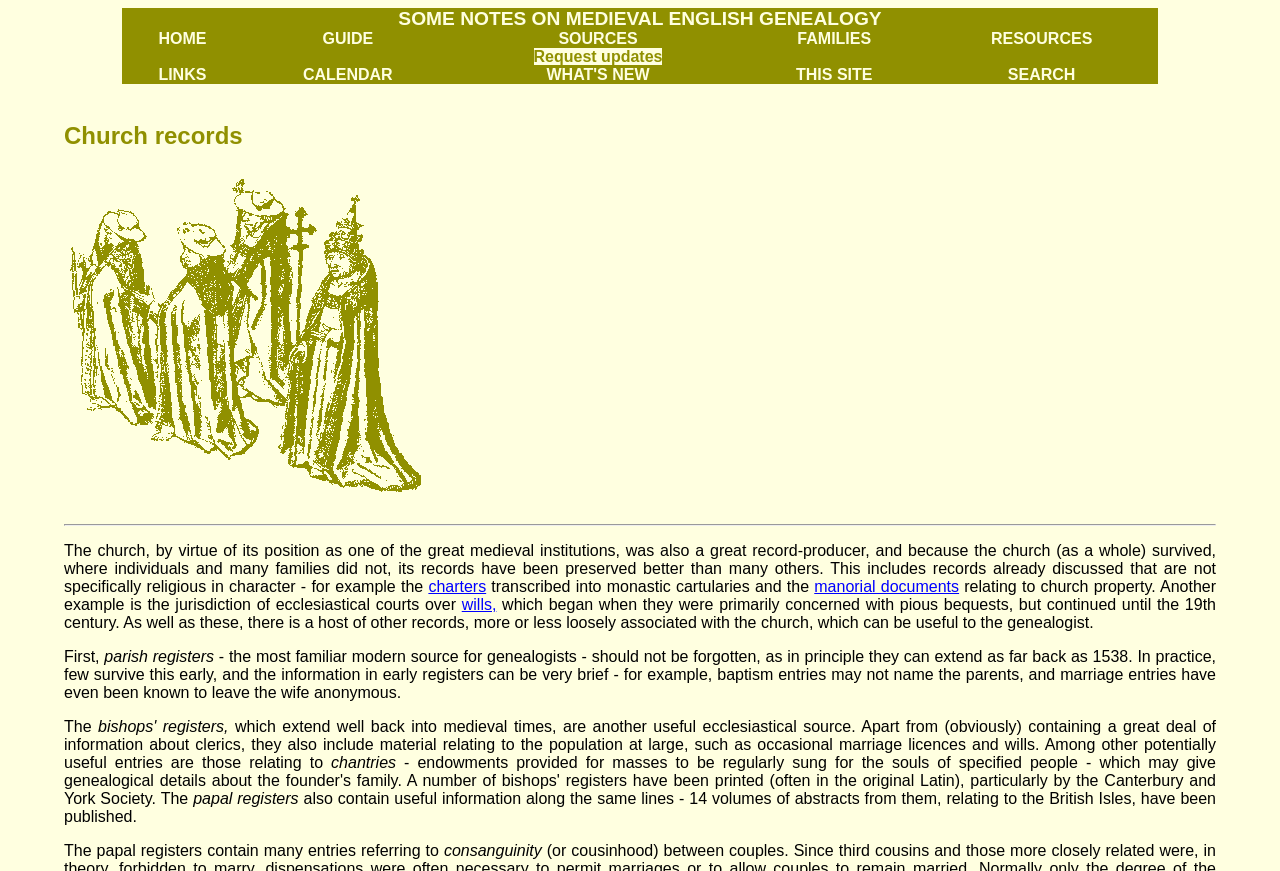Locate the bounding box coordinates of the clickable part needed for the task: "Click on the SEARCH link".

[0.787, 0.076, 0.84, 0.095]